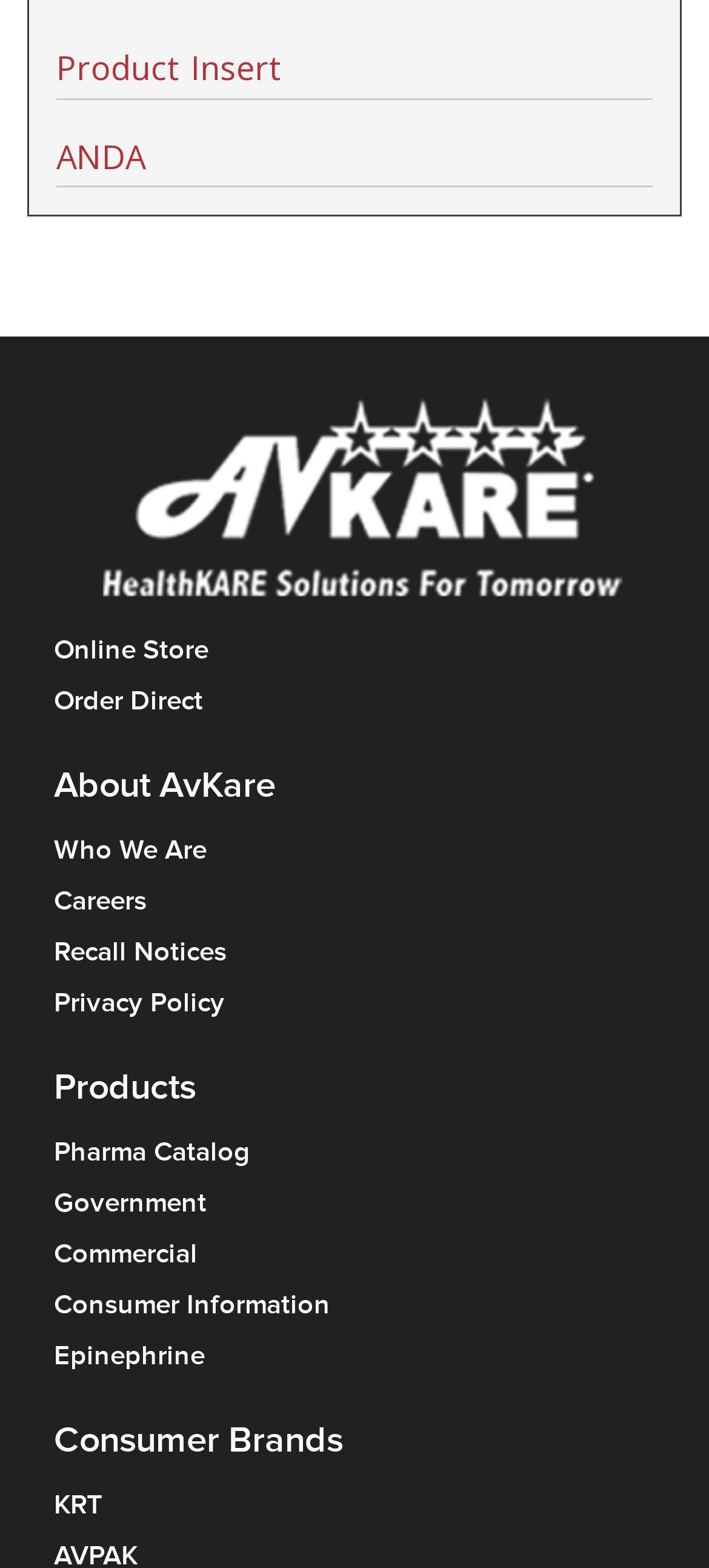Can you identify the bounding box coordinates of the clickable region needed to carry out this instruction: 'Visit the Online Store'? The coordinates should be four float numbers within the range of 0 to 1, stated as [left, top, right, bottom].

[0.076, 0.399, 0.924, 0.432]